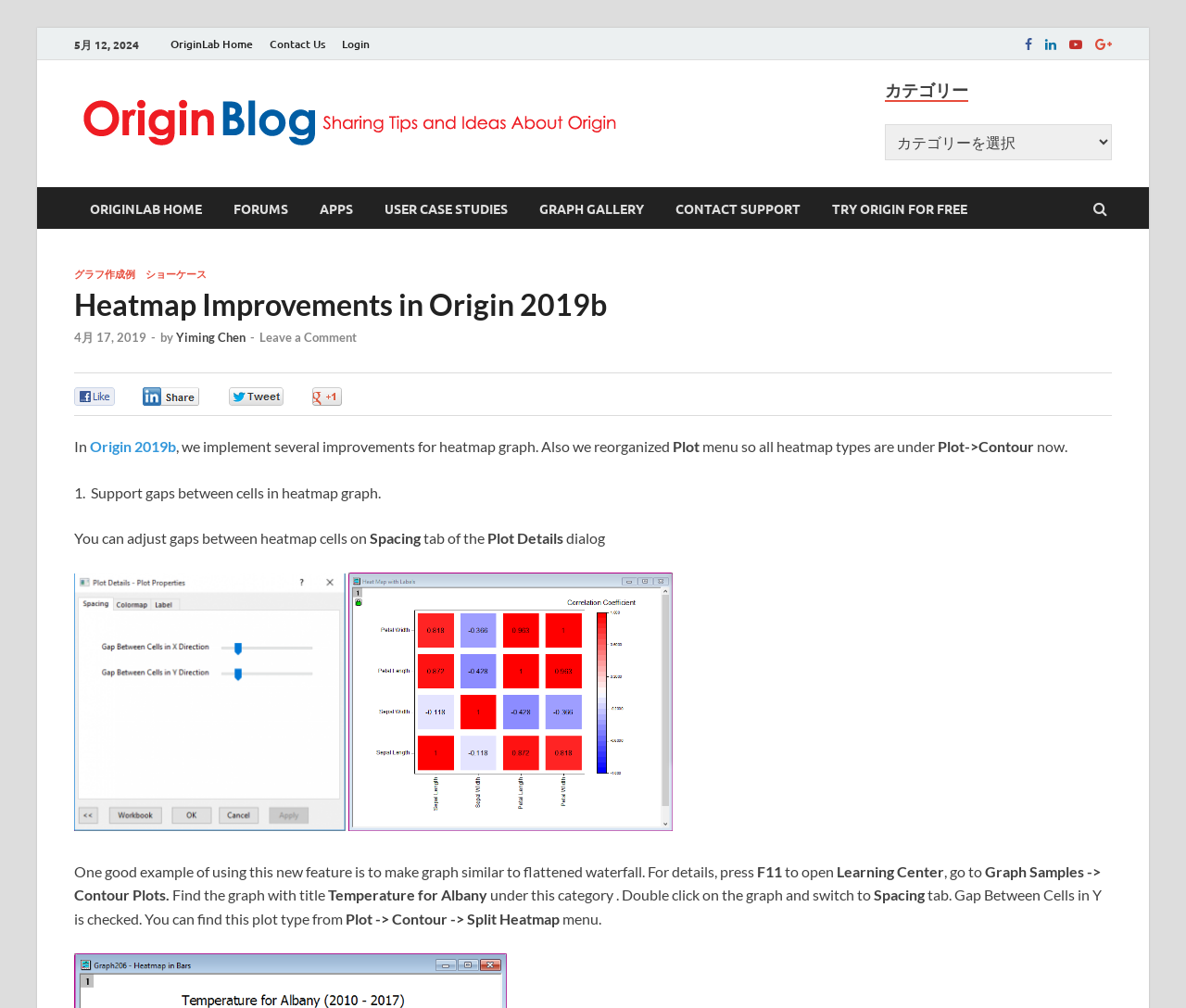Determine the bounding box coordinates for the area you should click to complete the following instruction: "Go to the 'Contact Us' page".

[0.22, 0.028, 0.281, 0.06]